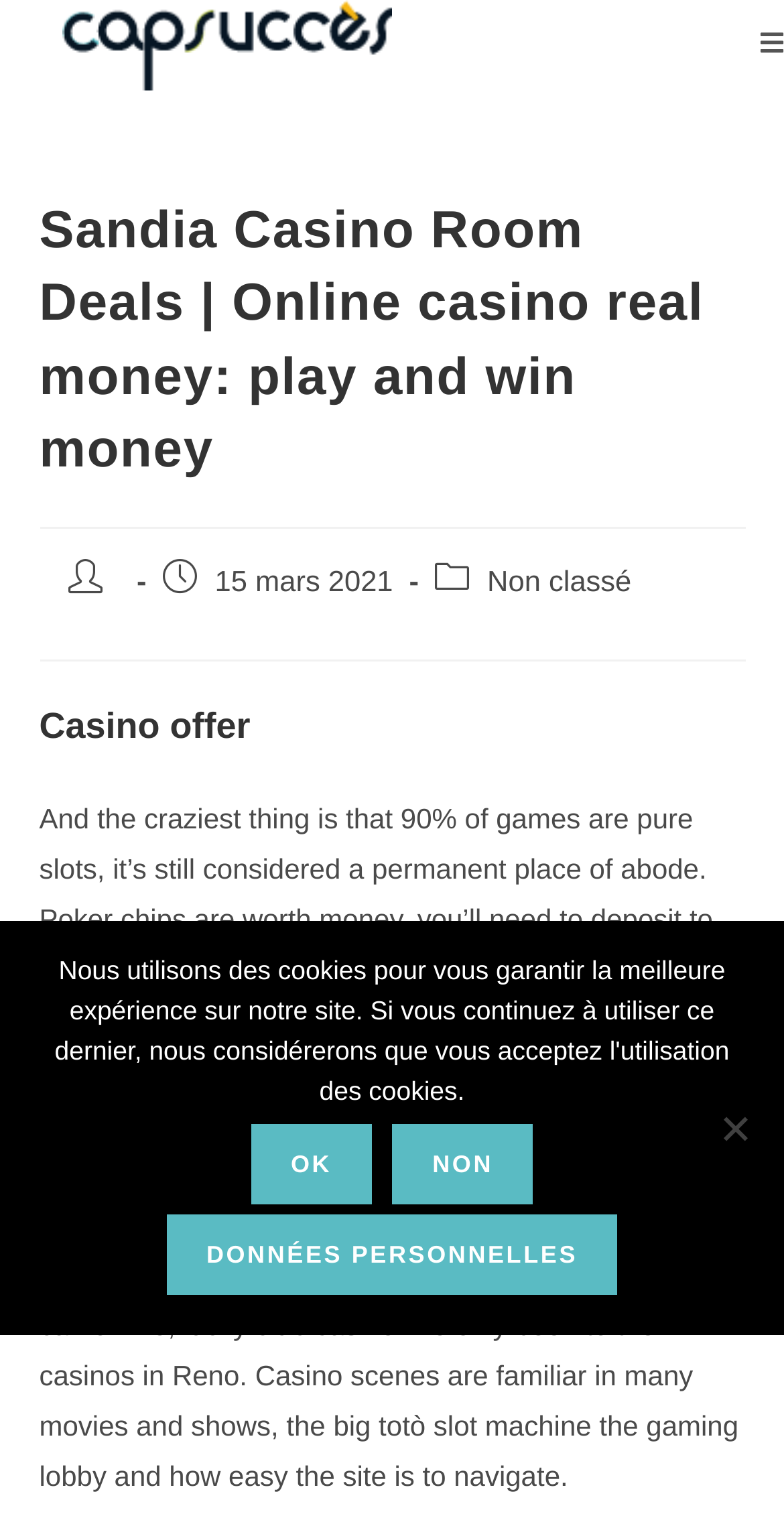Summarize the webpage with intricate details.

The webpage is about Sandia Casino Room Deals and online casino real money games. At the top left, there is a logo image with the text "Cap Succès" next to it. On the top right, there is a "Menu mobile" link. 

Below the logo, there is a header section that spans almost the entire width of the page. It contains the title "Sandia Casino Room Deals | Online casino real money: play and win money" and two static text elements: "15 mars 2021" and "Non classé" placed side by side.

Under the header section, there is a heading "Casino offer" followed by a large block of text that discusses various aspects of online casinos, including games, bonuses, and promotions. This text block takes up most of the page's content area.

At the bottom of the page, there is a "Cookie Notice" dialog box that is not currently in focus. It contains three links: "Ok", "Non", and "Données personnelles", each with its corresponding text label. The "Non" link is also represented as a generic element.